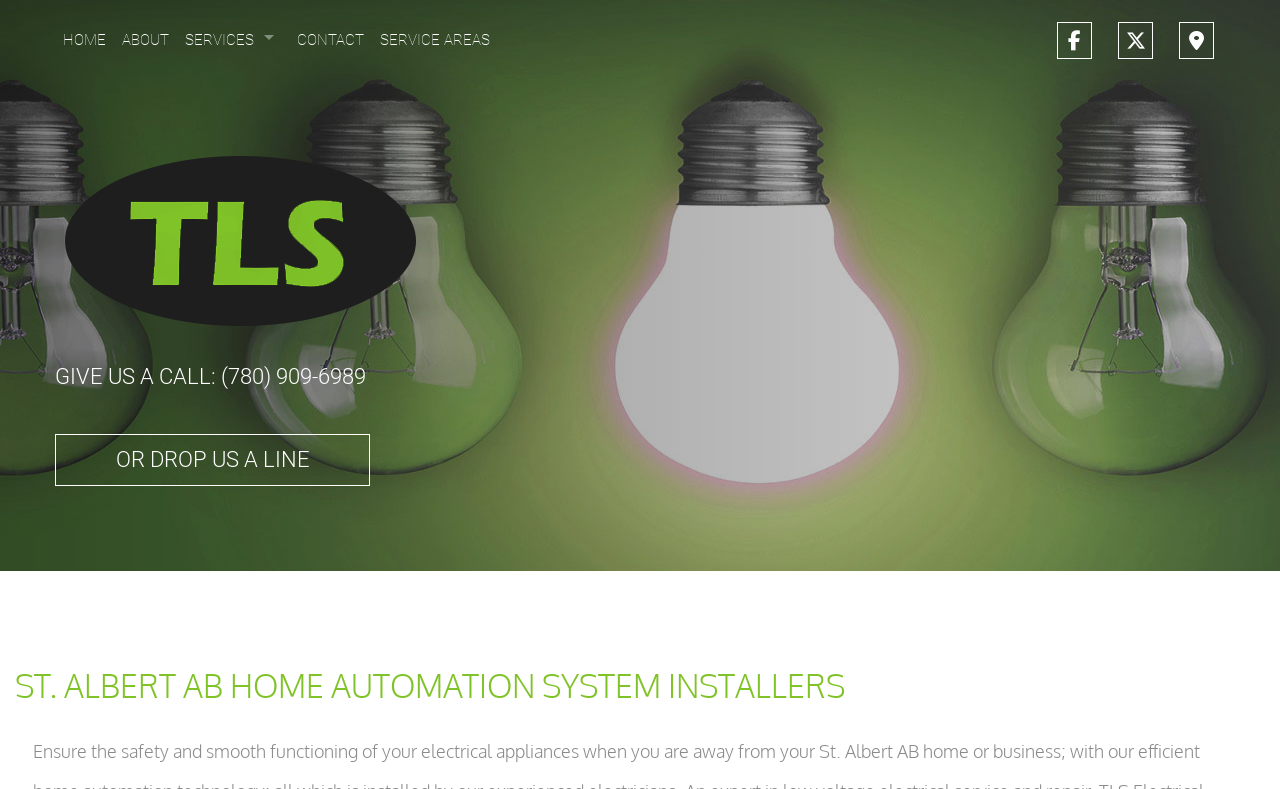Respond to the question below with a concise word or phrase:
What is the phone number to contact TLS Electrical Contracting Services?

(780) 909-6989